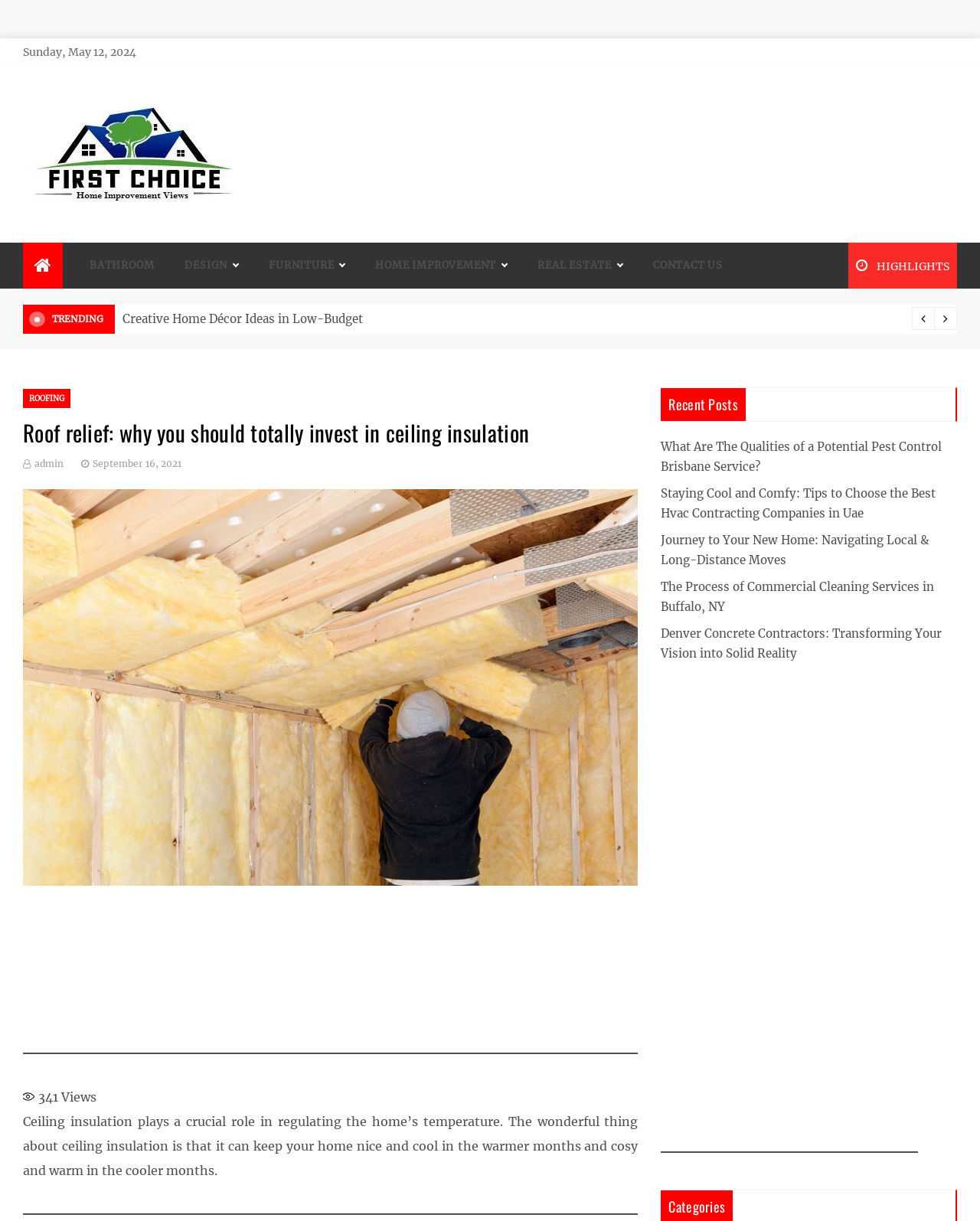What is the topic of the recent post 'What Are The Qualities of a Potential Pest Control Brisbane Service?'?
Please give a detailed and elaborate answer to the question based on the image.

I determined the topic of the recent post 'What Are The Qualities of a Potential Pest Control Brisbane Service?' by reading the title of the link element. The title mentions 'Pest Control Brisbane Service', which suggests that the topic of the post is Pest Control.